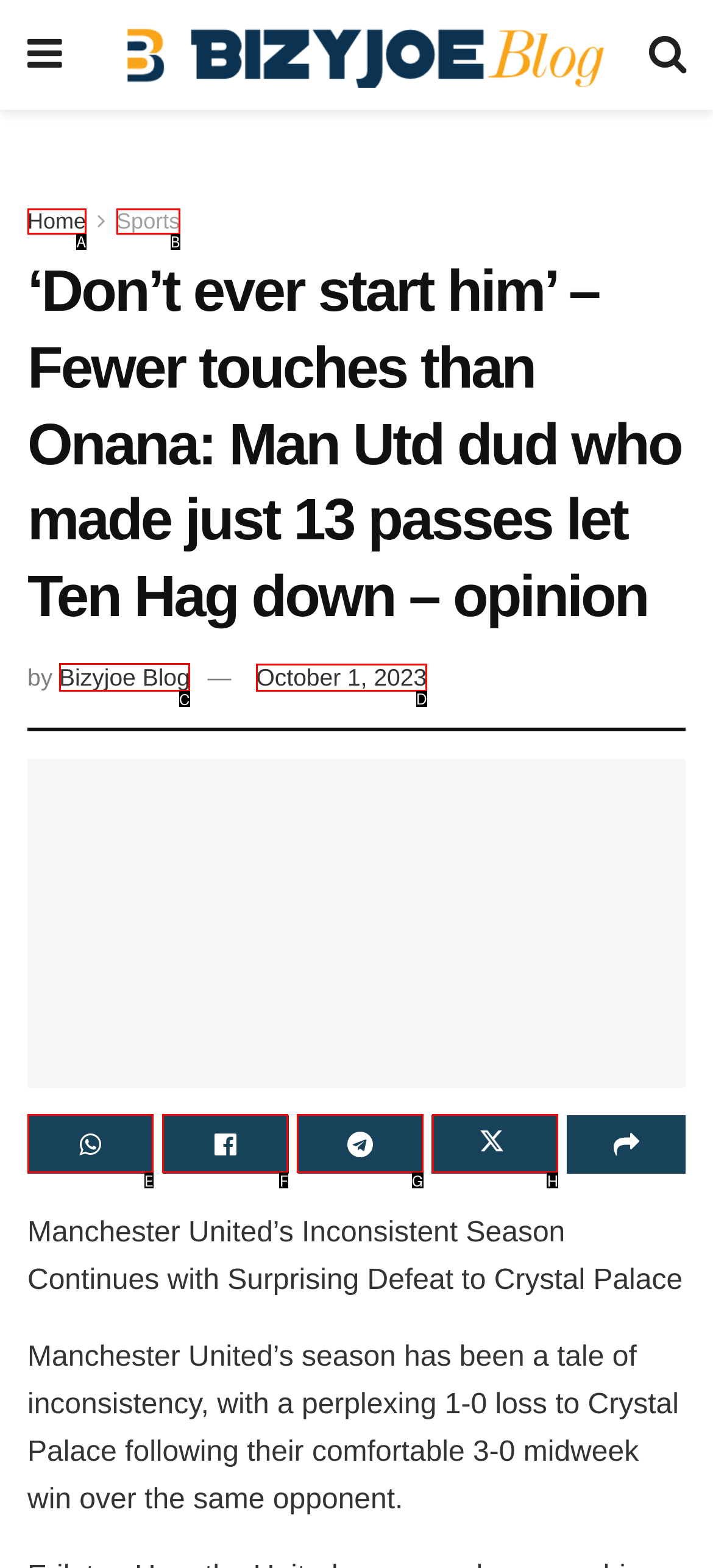Determine the letter of the element I should select to fulfill the following instruction: Read the article by Bizyjoe Blog. Just provide the letter.

C